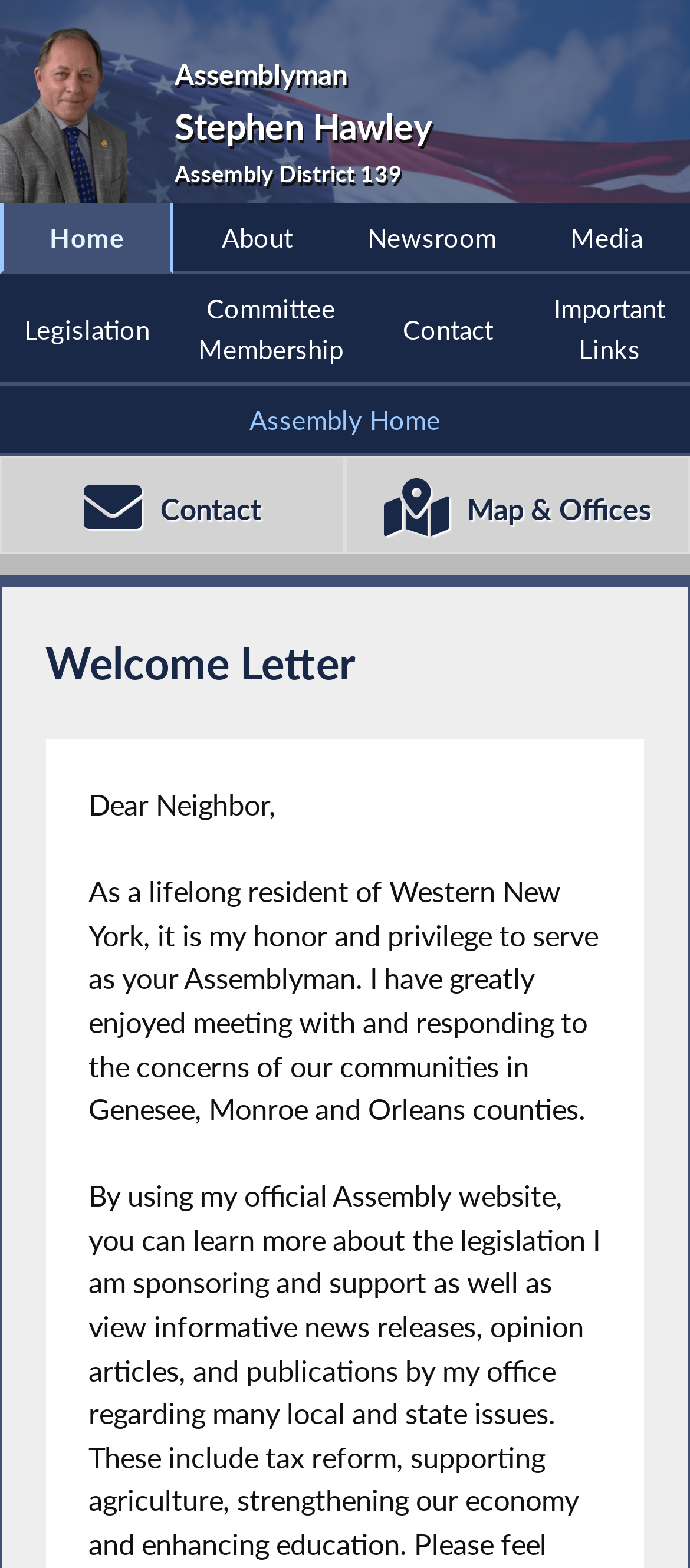What is the assembly district number?
Please answer the question with a single word or phrase, referencing the image.

139